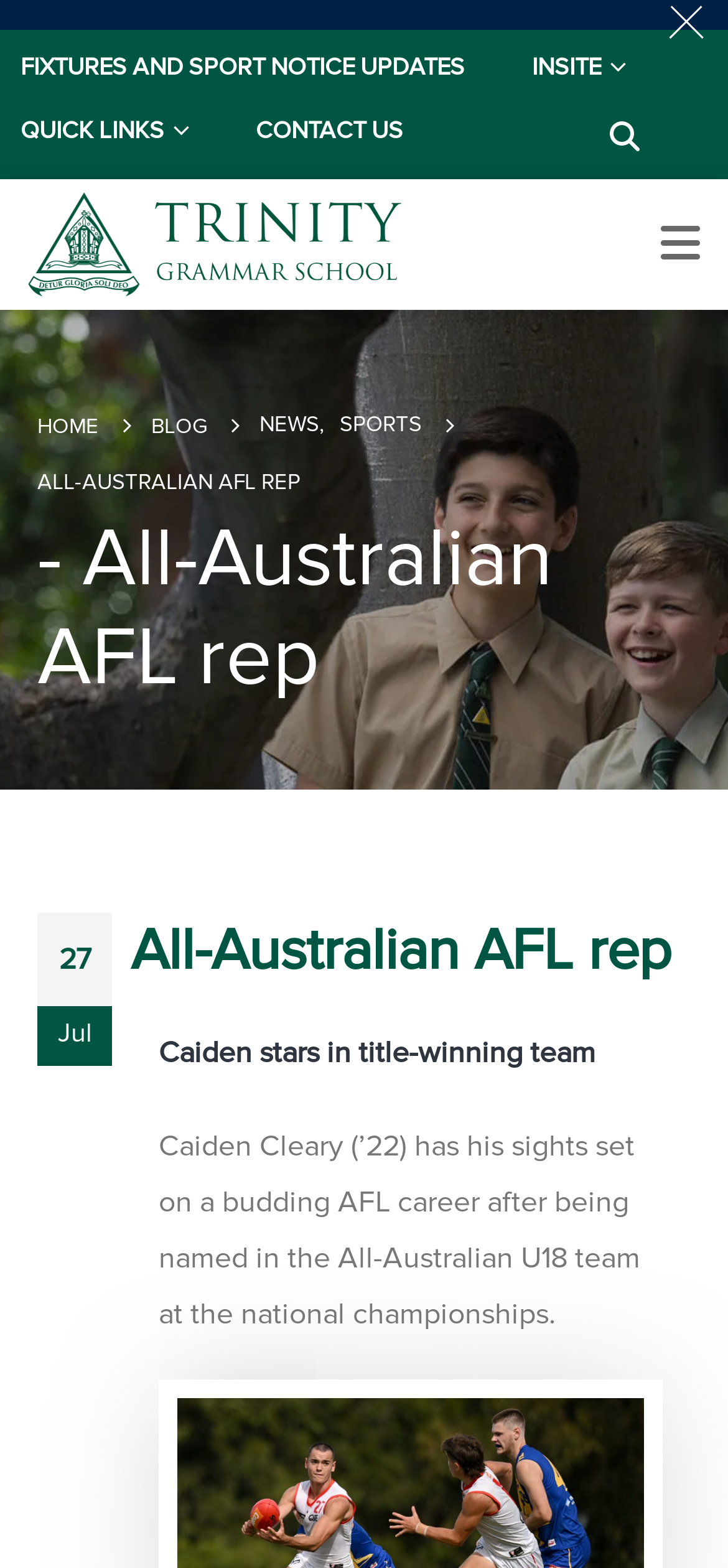What is the headline of the webpage?

All-Australian AFL rep